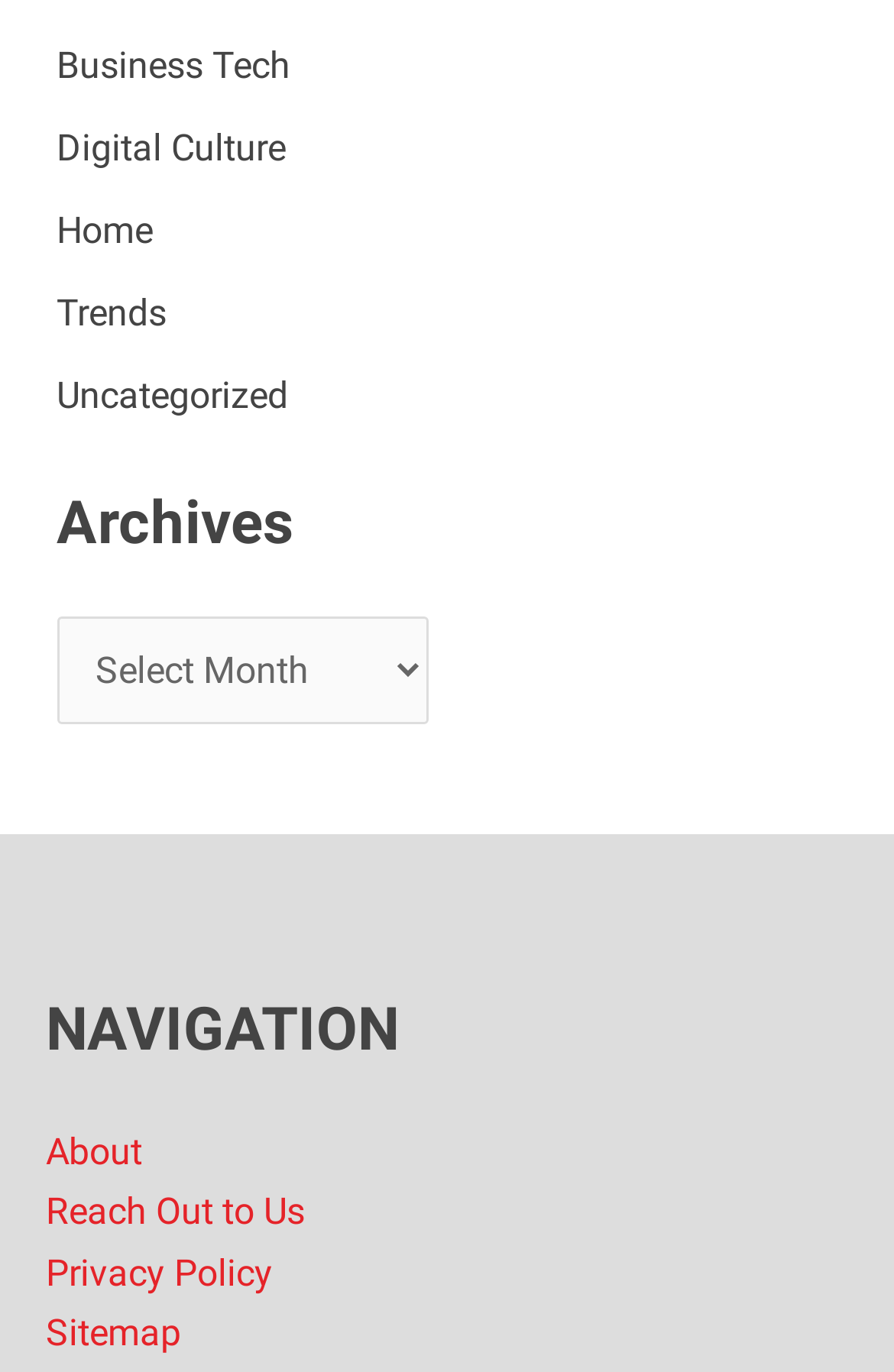Please identify the bounding box coordinates of where to click in order to follow the instruction: "visit Sitemap page".

[0.051, 0.956, 0.203, 0.987]